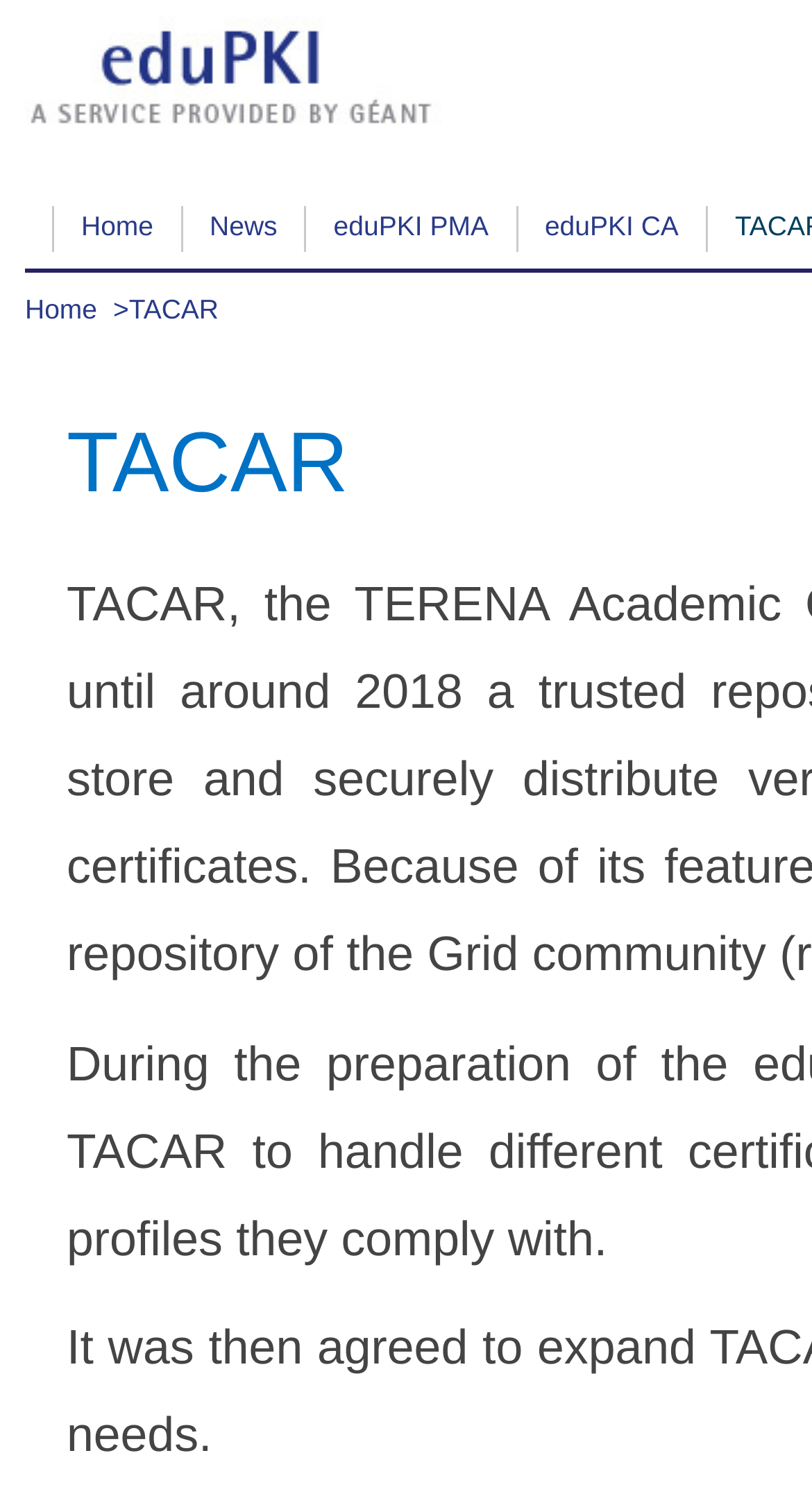Using the provided element description, identify the bounding box coordinates as (top-left x, top-left y, bottom-right x, bottom-right y). Ensure all values are between 0 and 1. Description: Listen

None